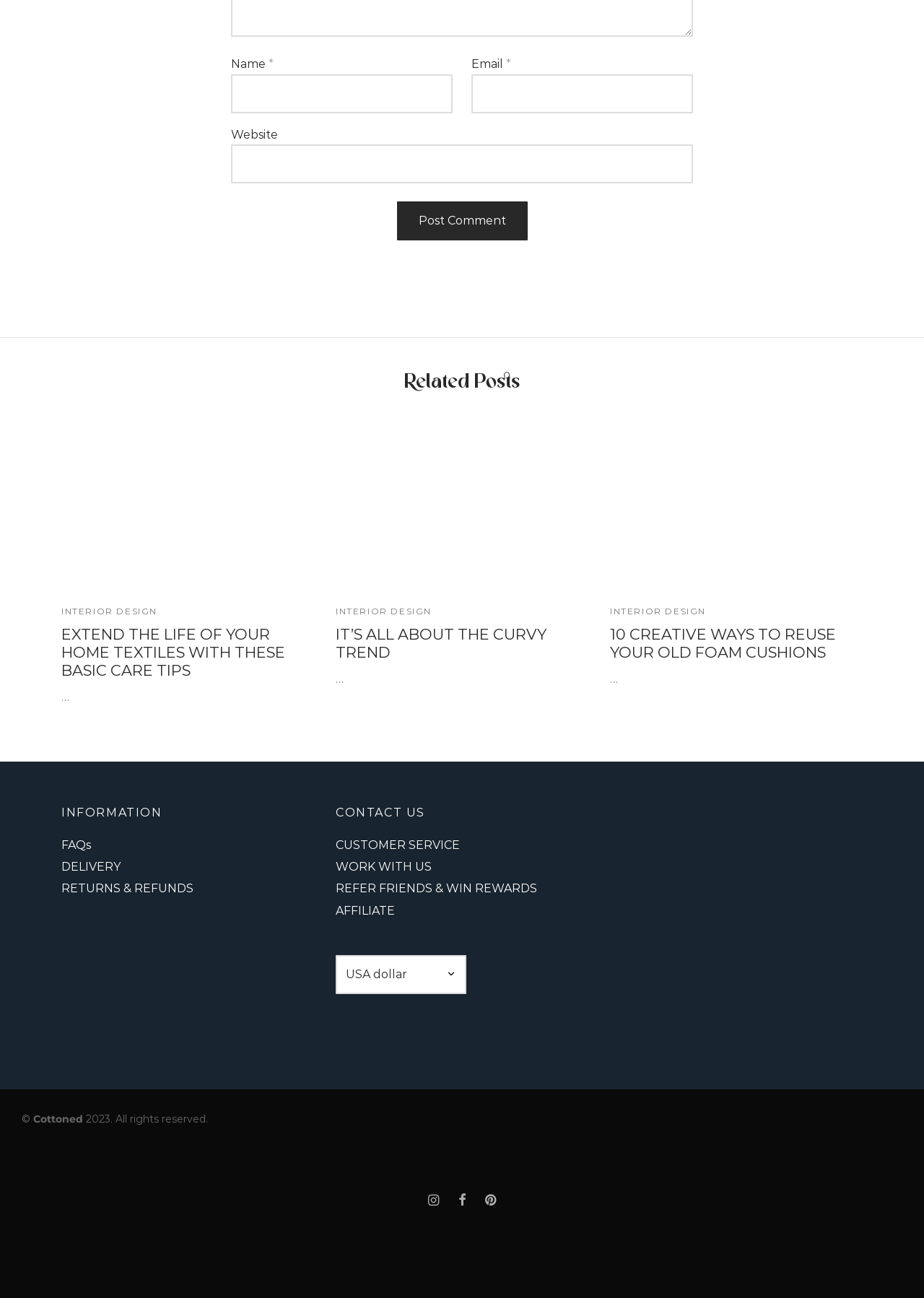Specify the bounding box coordinates of the element's area that should be clicked to execute the given instruction: "Visit the EXTEND THE LIFE OF YOUR HOME TEXTILES WITH THESE BASIC CARE TIPS page". The coordinates should be four float numbers between 0 and 1, i.e., [left, top, right, bottom].

[0.066, 0.482, 0.309, 0.523]